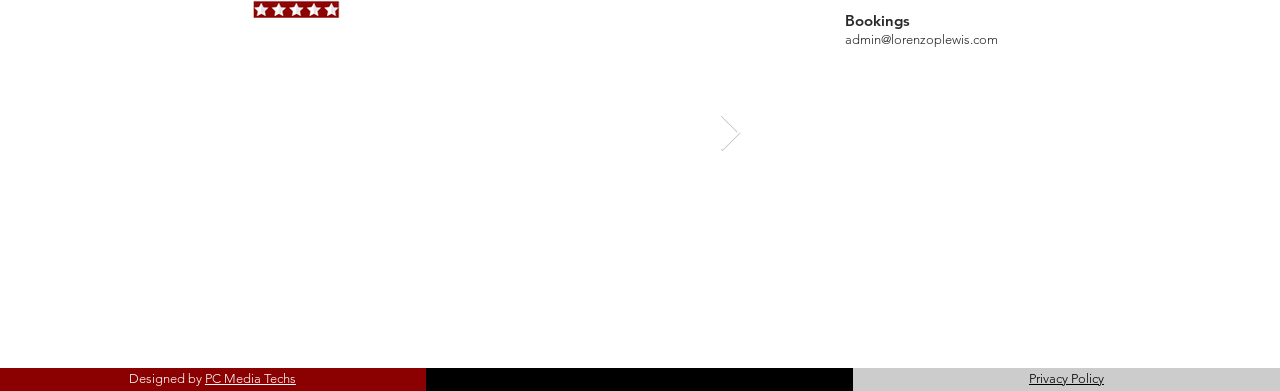Please study the image and answer the question comprehensively:
What is the purpose of the button?

The button with the text 'Next Item' is likely used to navigate to the next item or page, possibly in a booking or listing context, given the presence of the 'Bookings' heading.